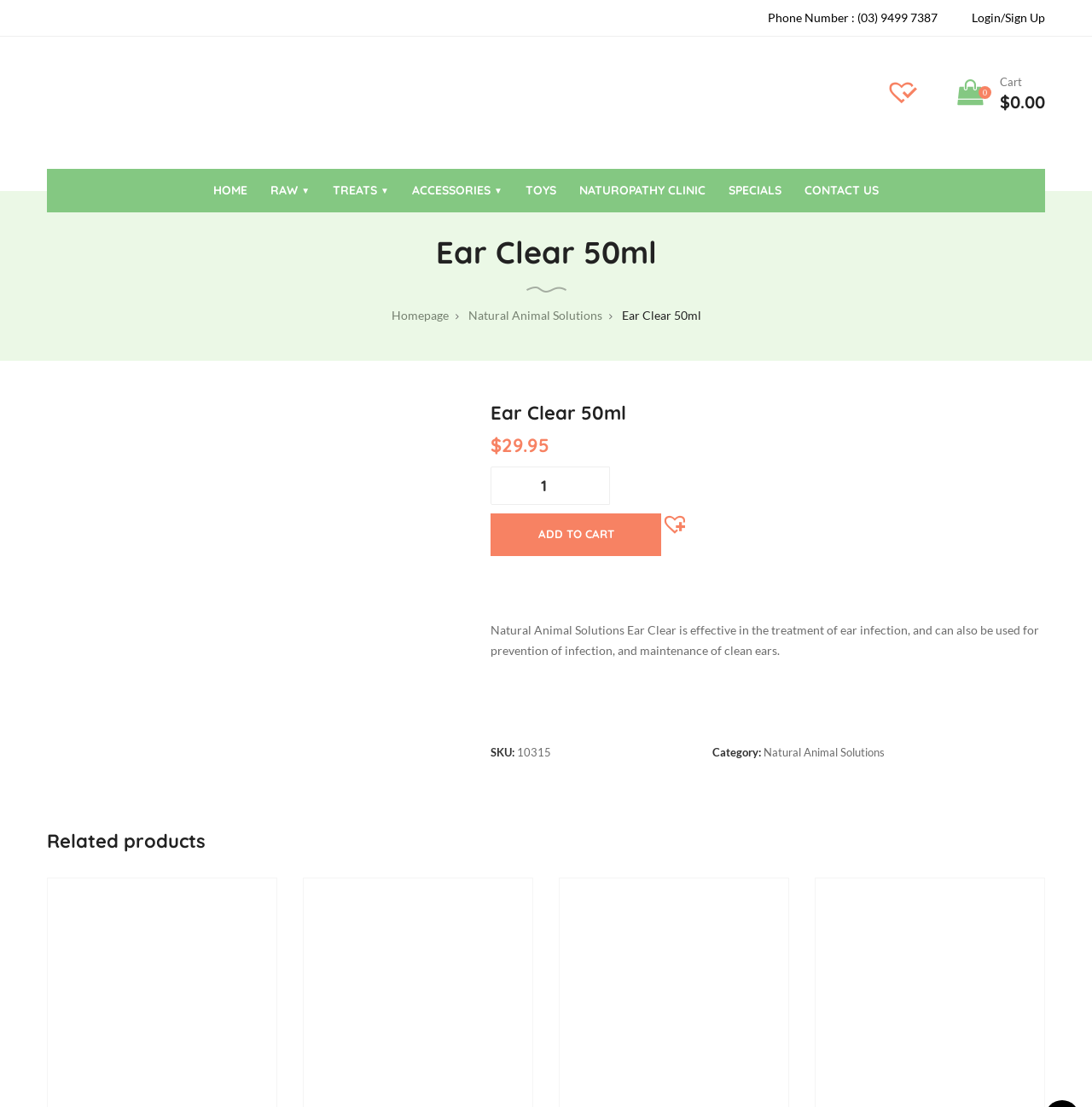Kindly determine the bounding box coordinates for the area that needs to be clicked to execute this instruction: "Add the product to cart".

[0.449, 0.464, 0.605, 0.502]